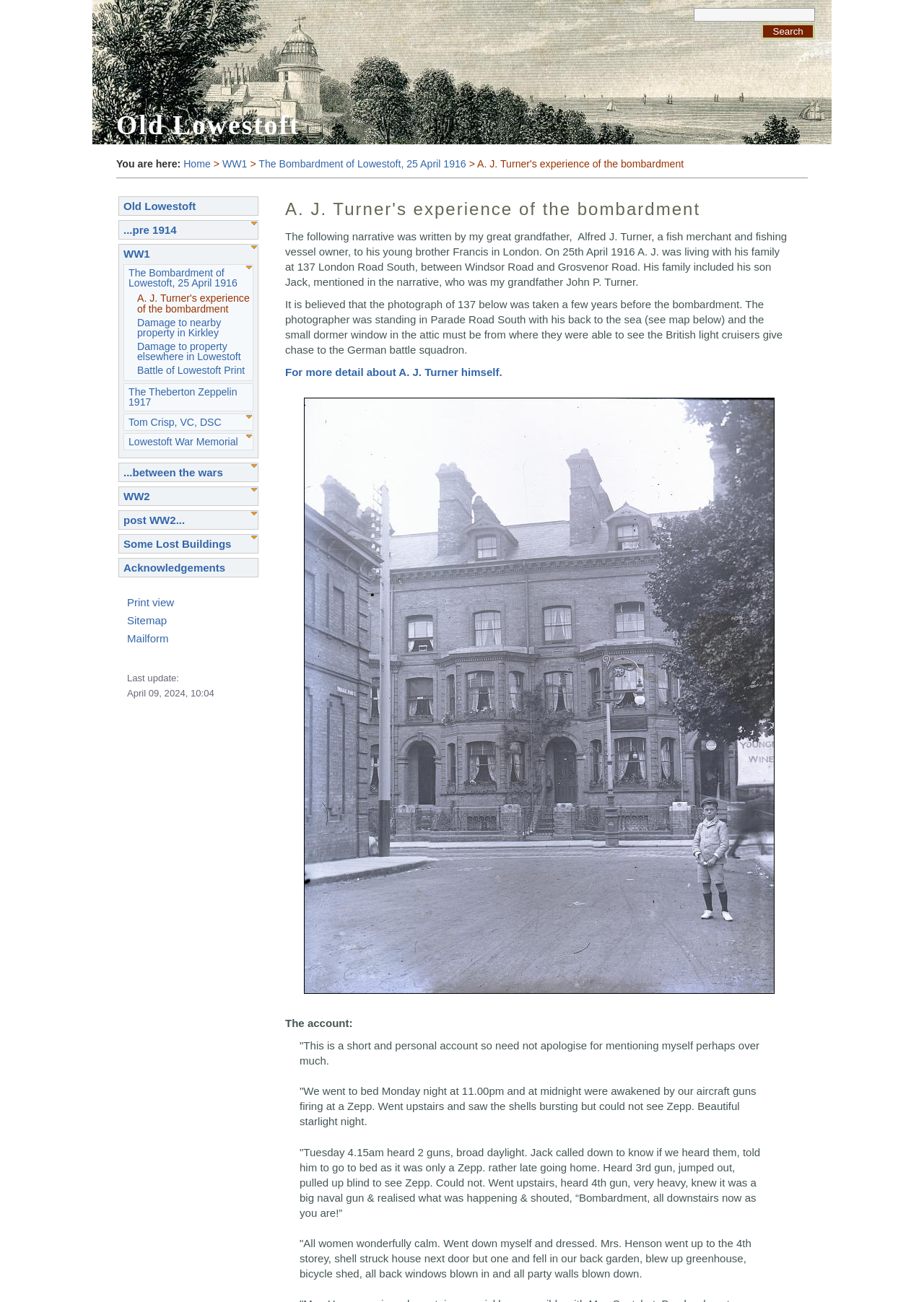Answer the question briefly using a single word or phrase: 
What is the name of the person who wrote the narrative?

Alfred J. Turner